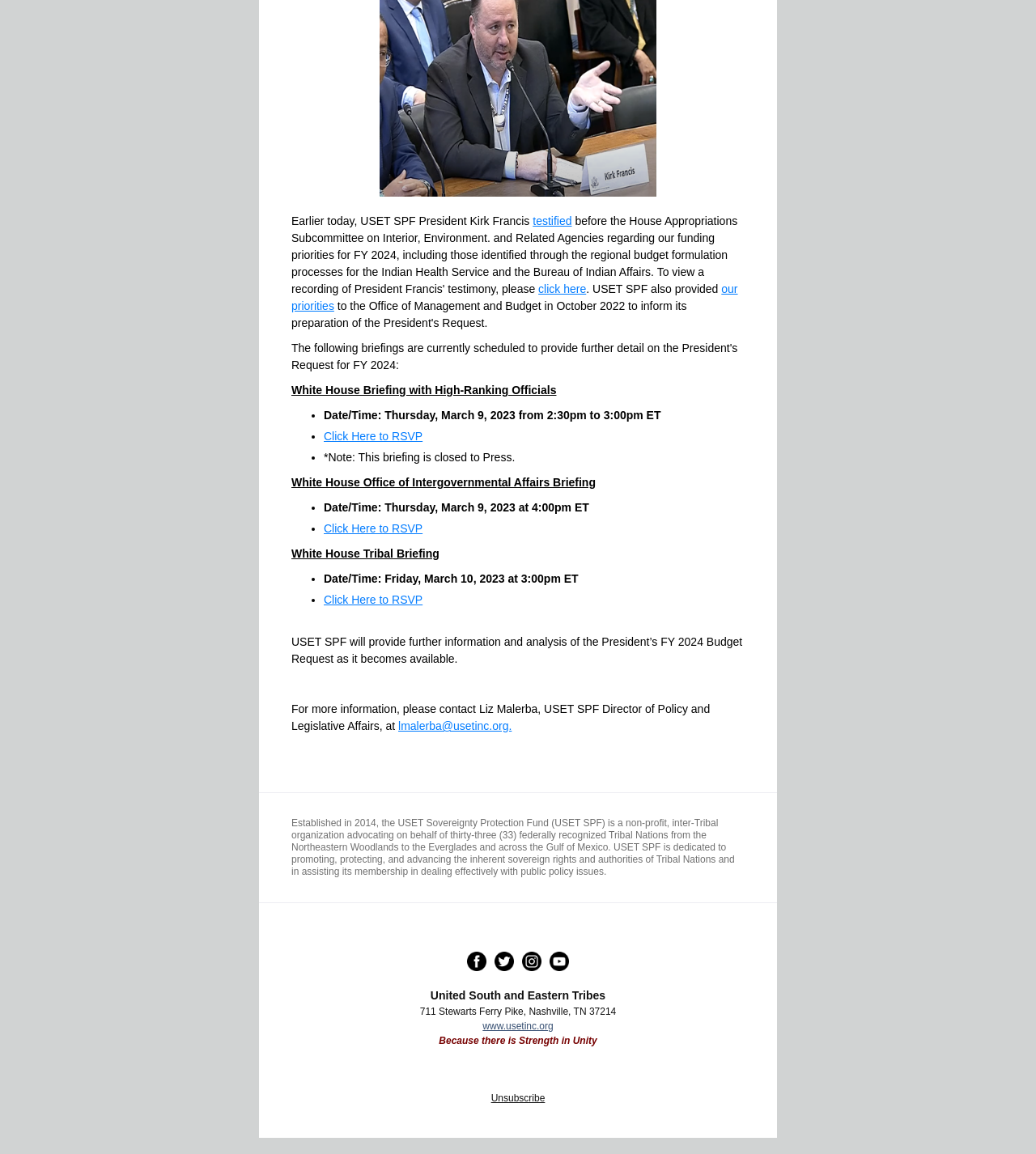Bounding box coordinates must be specified in the format (top-left x, top-left y, bottom-right x, bottom-right y). All values should be floating point numbers between 0 and 1. What are the bounding box coordinates of the UI element described as: our priorities

[0.281, 0.245, 0.712, 0.271]